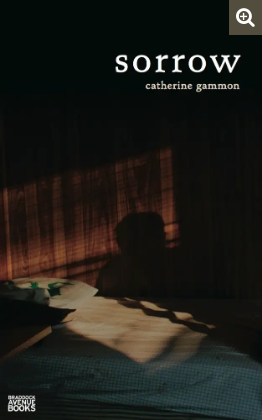What is the name of the publisher of the novel 'Sorrow'?
Please provide a single word or phrase as your answer based on the image.

Braddock Avenue Books